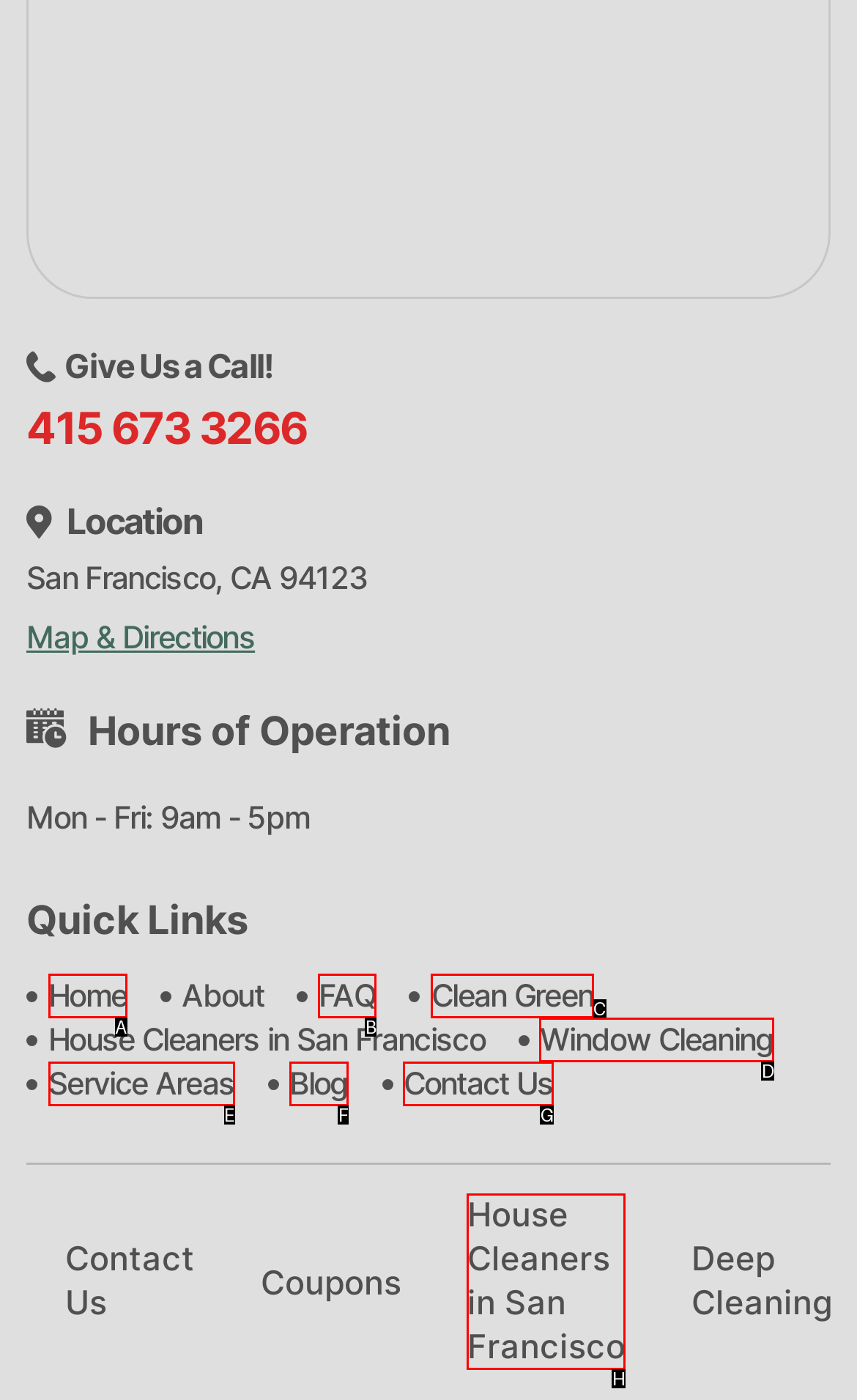Choose the HTML element that aligns with the description: Contact Us. Indicate your choice by stating the letter.

G